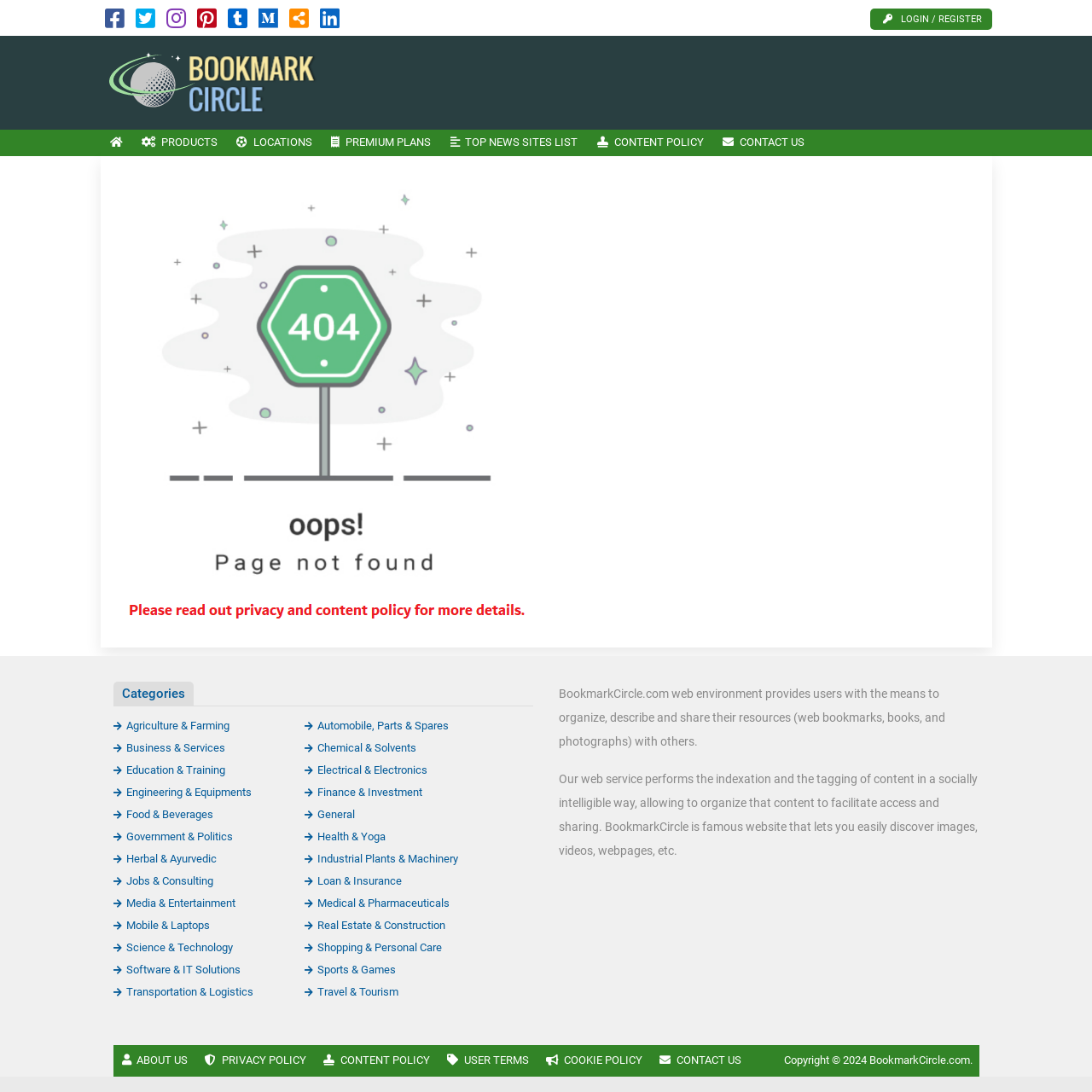Determine the bounding box coordinates of the clickable element to achieve the following action: 'Contact US'. Provide the coordinates as four float values between 0 and 1, formatted as [left, top, right, bottom].

[0.653, 0.119, 0.745, 0.143]